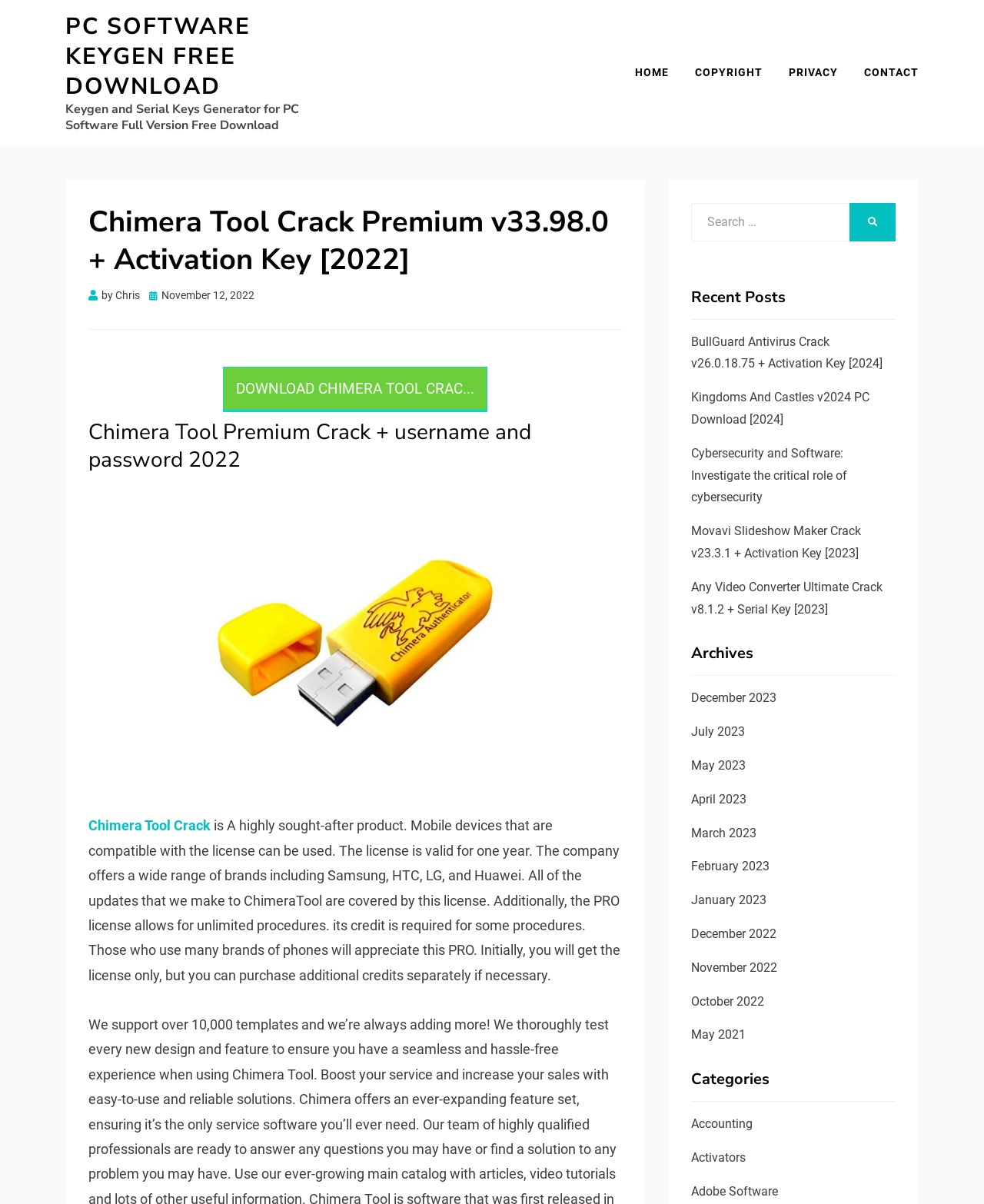Please answer the following question using a single word or phrase: What is the purpose of the PRO license?

Unlimited procedures